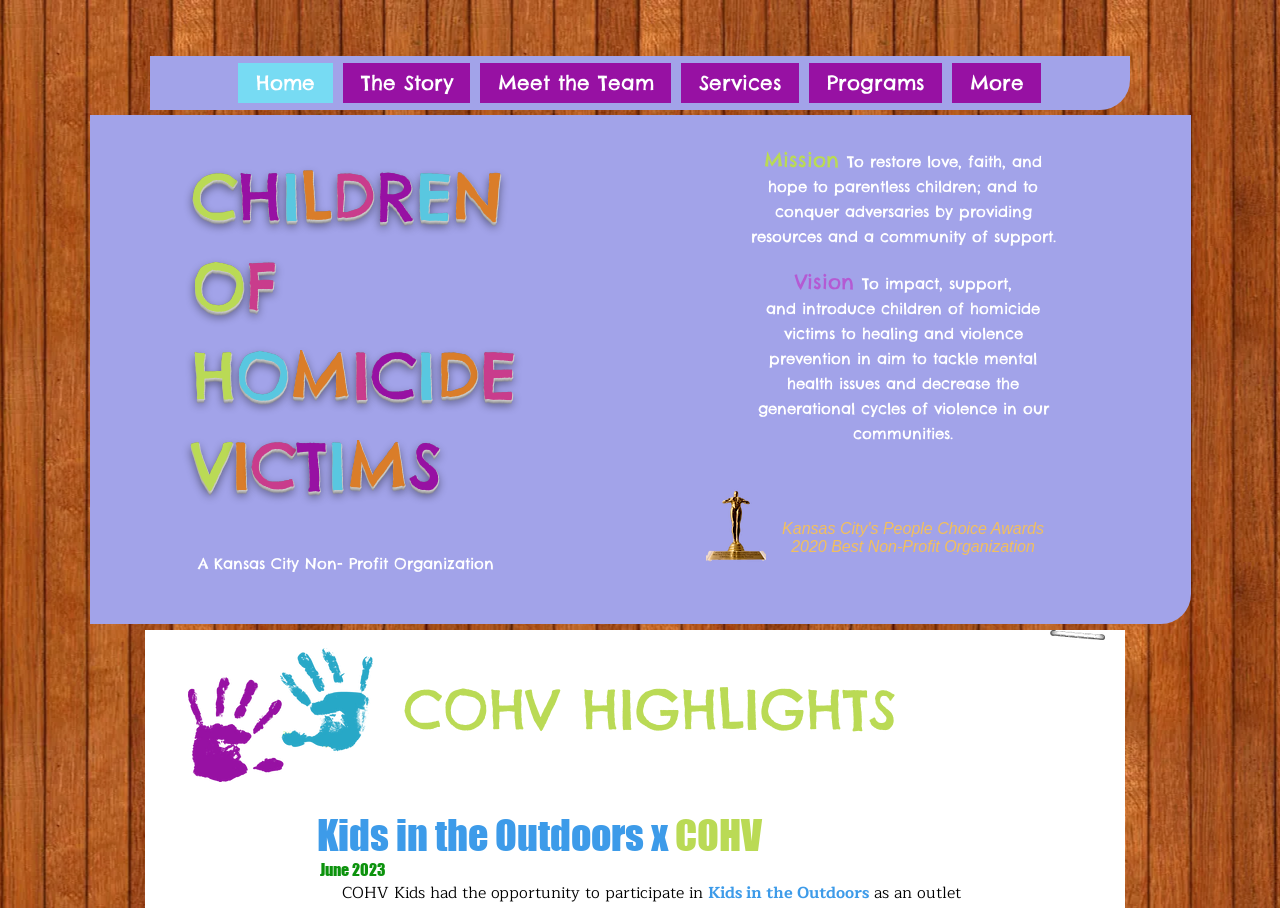Please determine the bounding box coordinates for the element that should be clicked to follow these instructions: "Read the Mission statement".

[0.584, 0.162, 0.827, 0.272]